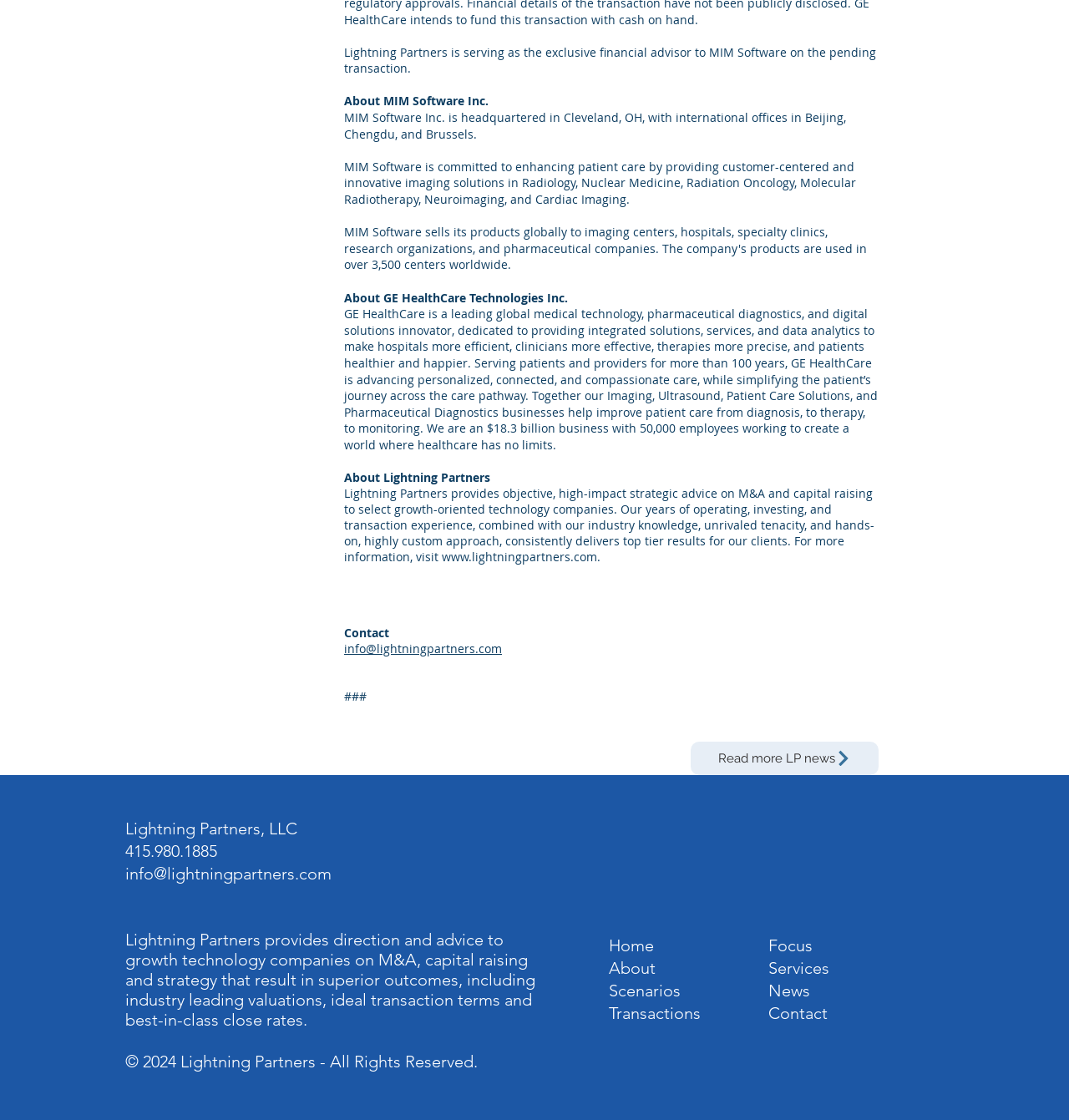Indicate the bounding box coordinates of the element that needs to be clicked to satisfy the following instruction: "Click on the 'Search' button". The coordinates should be four float numbers between 0 and 1, i.e., [left, top, right, bottom].

None